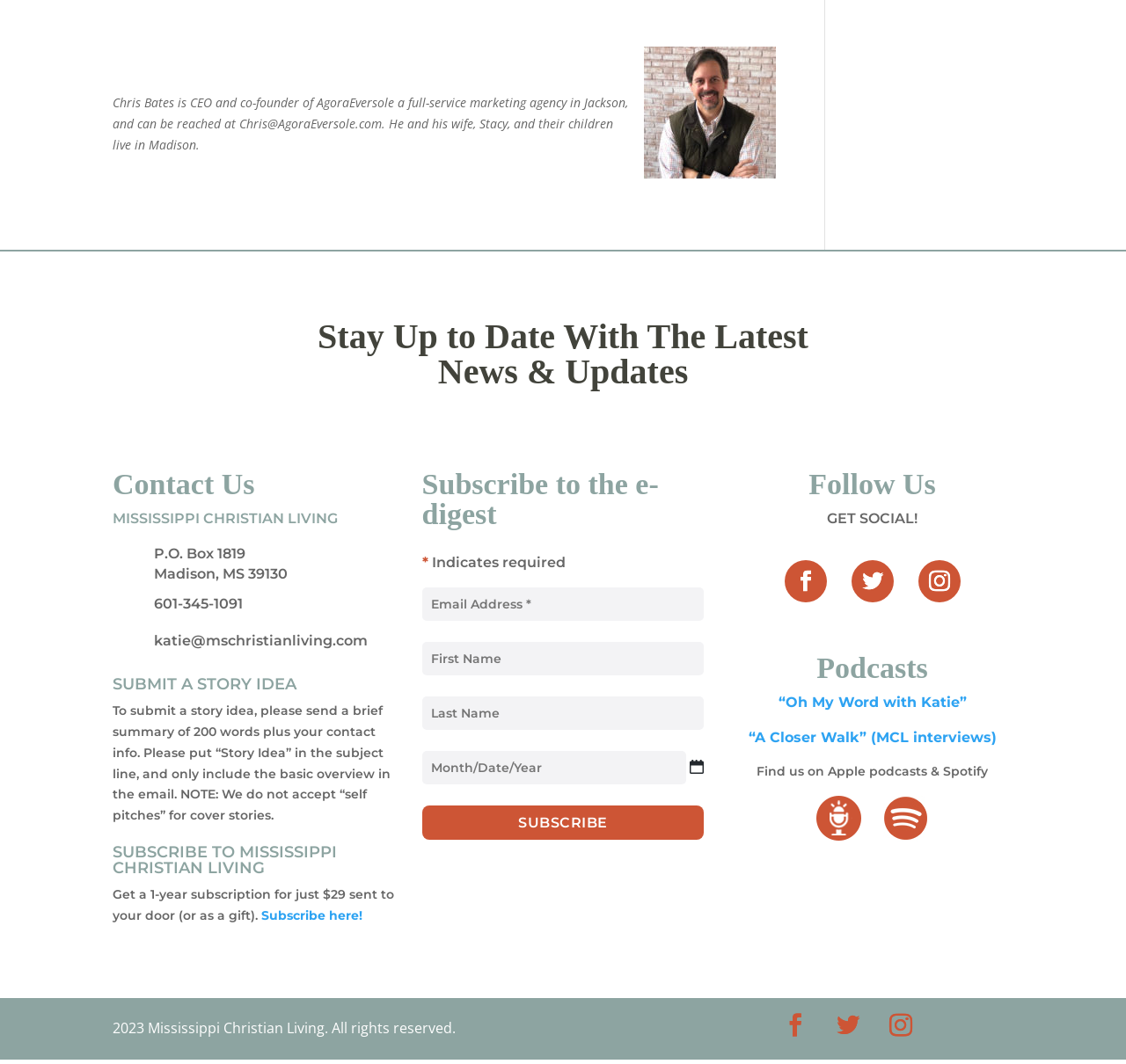Please identify the coordinates of the bounding box that should be clicked to fulfill this instruction: "SUBSCRIBE".

[0.375, 0.757, 0.625, 0.789]